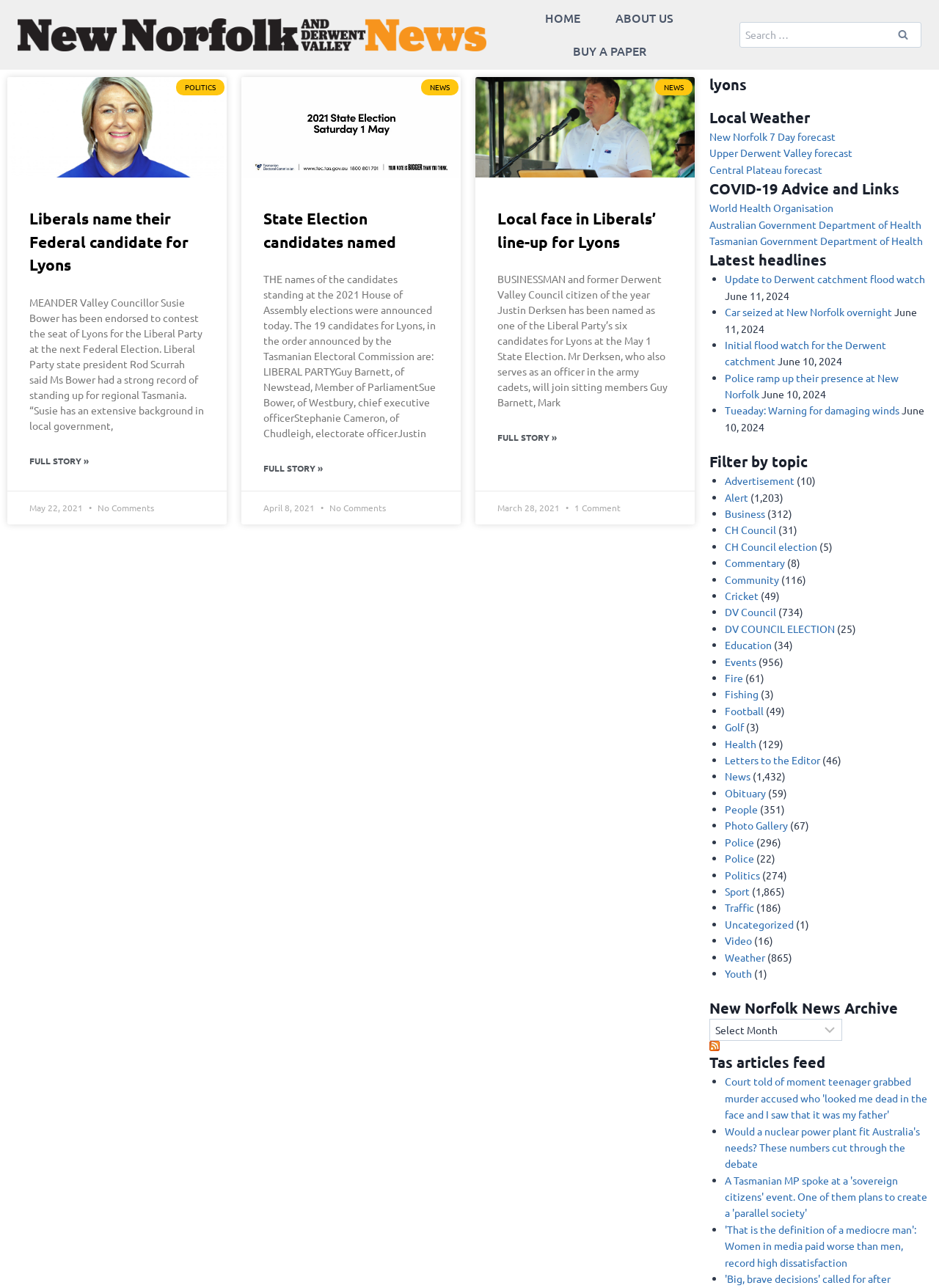Locate the bounding box coordinates of the element you need to click to accomplish the task described by this instruction: "View State Election candidates named".

[0.28, 0.358, 0.344, 0.369]